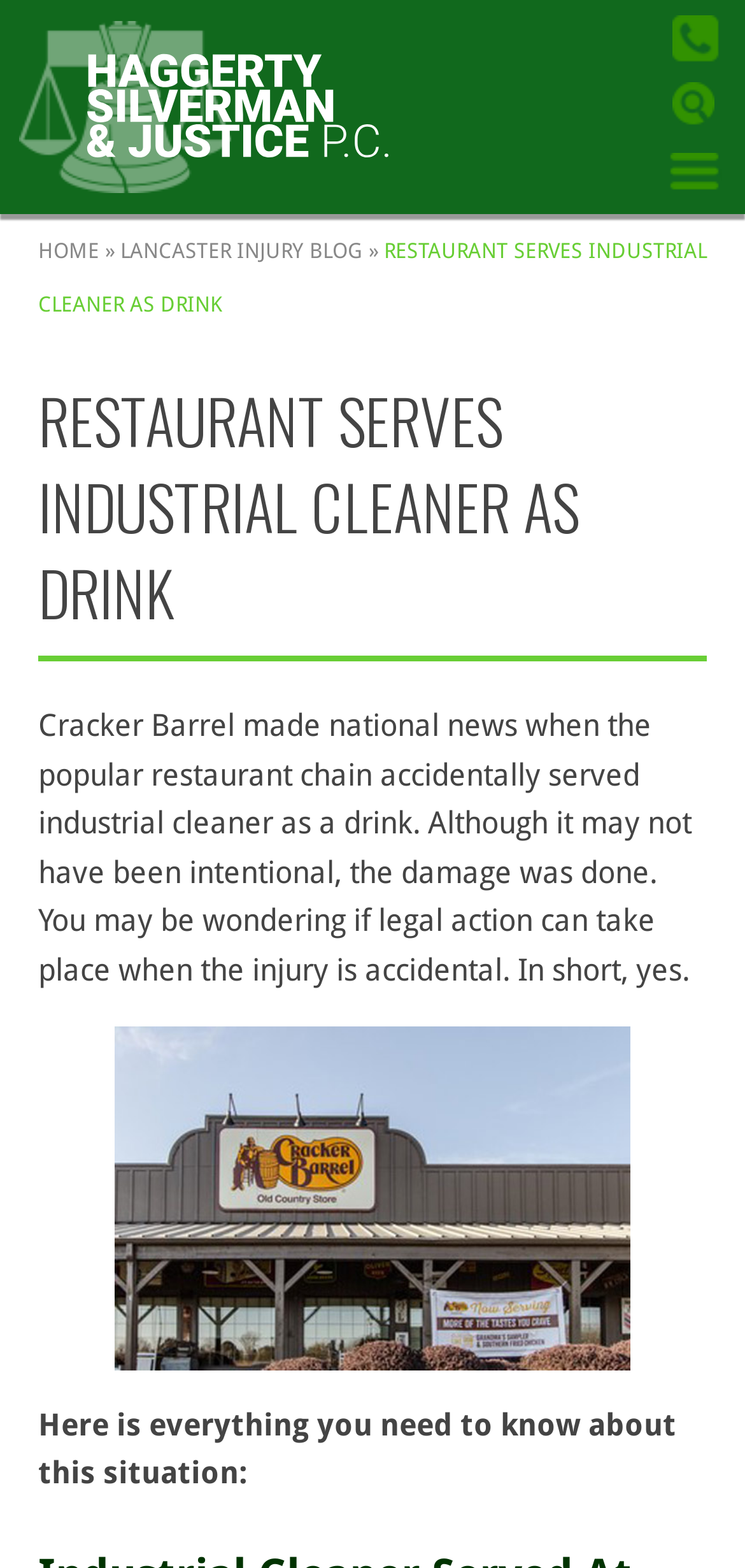Utilize the information from the image to answer the question in detail:
What is the purpose of the blog post?

The purpose of the blog post can be inferred from the static text element with bounding box coordinates [0.051, 0.897, 0.908, 0.951]. The text content of this element is 'Here is everything you need to know about this situation:', which suggests that the blog post aims to inform readers about the situation where a restaurant served industrial cleaner as a drink.